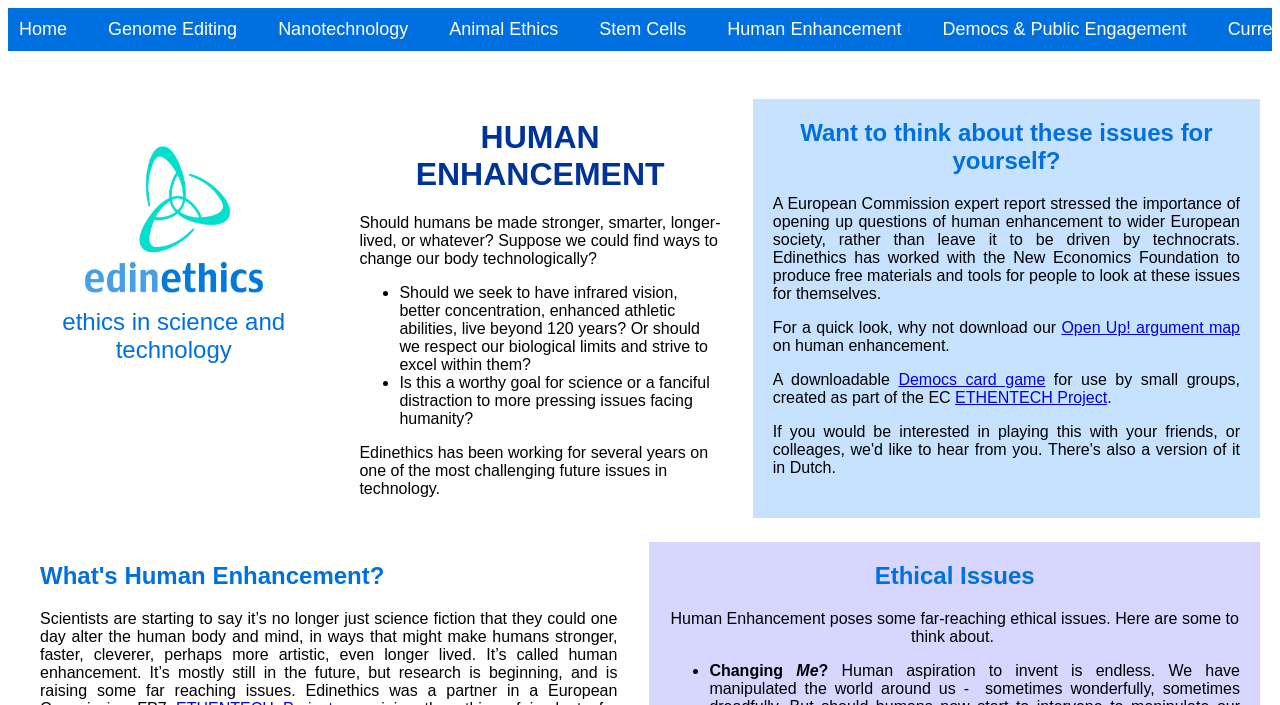How many list markers are there in the first gridcell?
Answer with a single word or phrase by referring to the visual content.

2